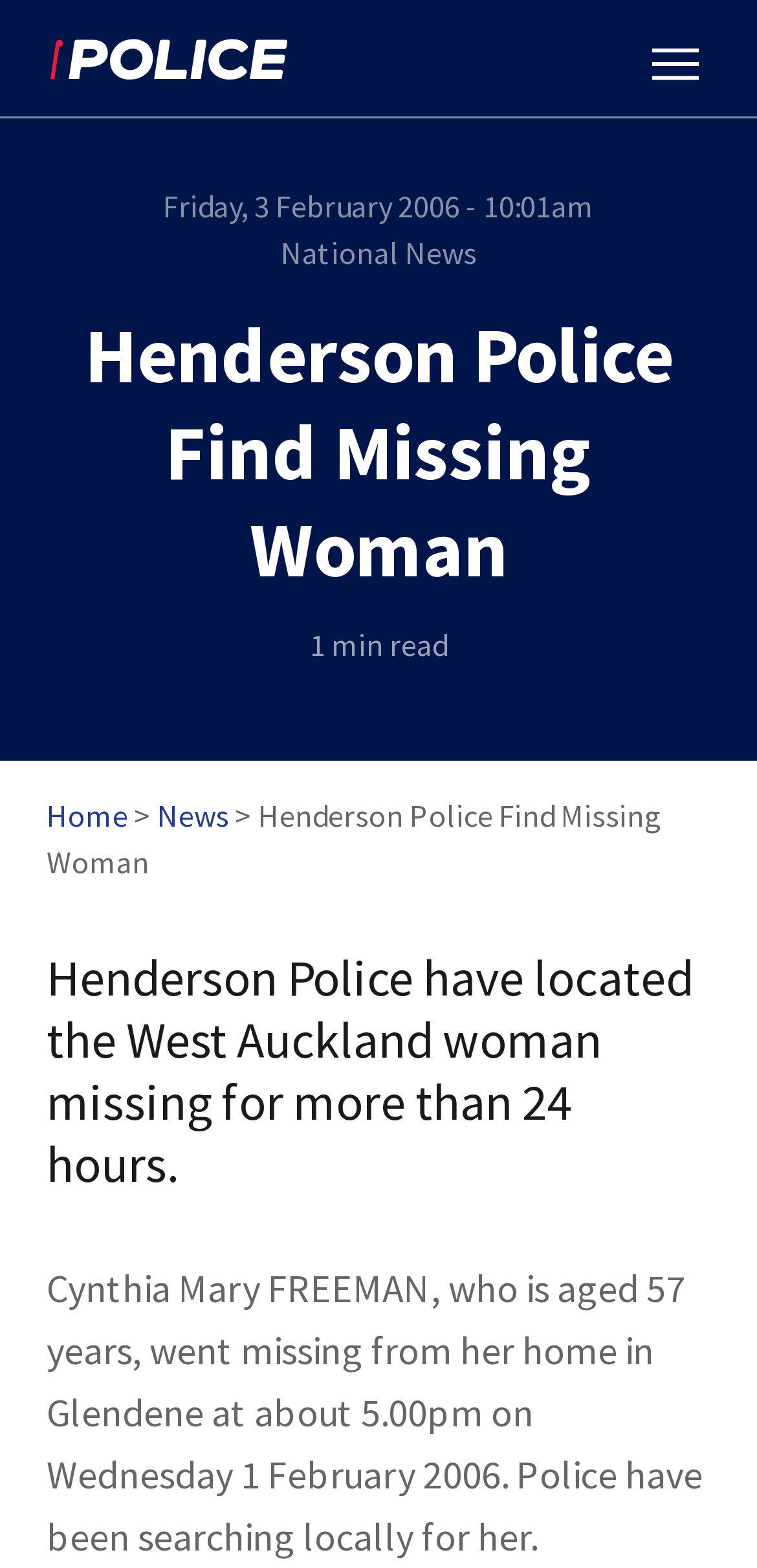Write an elaborate caption that captures the essence of the webpage.

The webpage appears to be a news article from the New Zealand Police website. At the top left corner, there is a link to skip to the main content. Next to it, there is a link to the police.govt.nz website. On the top right corner, there is a small image.

Below the image, there is a header section that spans the entire width of the page. Within this section, there are several elements. On the left side, there is a date and time stamp, "Friday, 3 February 2006 - 10:01am". Next to it, there is a category label, "National News". The main headline, "Henderson Police Find Missing Woman", is prominently displayed in the center of the header section. On the right side, there is a label indicating the article's reading time, "1 min read".

Below the header section, there is a navigation menu with three links: "Home", "News", and another link that repeats the article's title, "Henderson Police Find Missing Woman". These links are aligned to the left side of the page.

The main content of the article starts below the navigation menu. The first paragraph reports that Henderson Police have located a missing West Auckland woman who had been missing for more than 24 hours. The second paragraph provides more details about the missing person, Cynthia Mary FREEMAN, including her age, the time and location she went missing, and the police's search efforts.